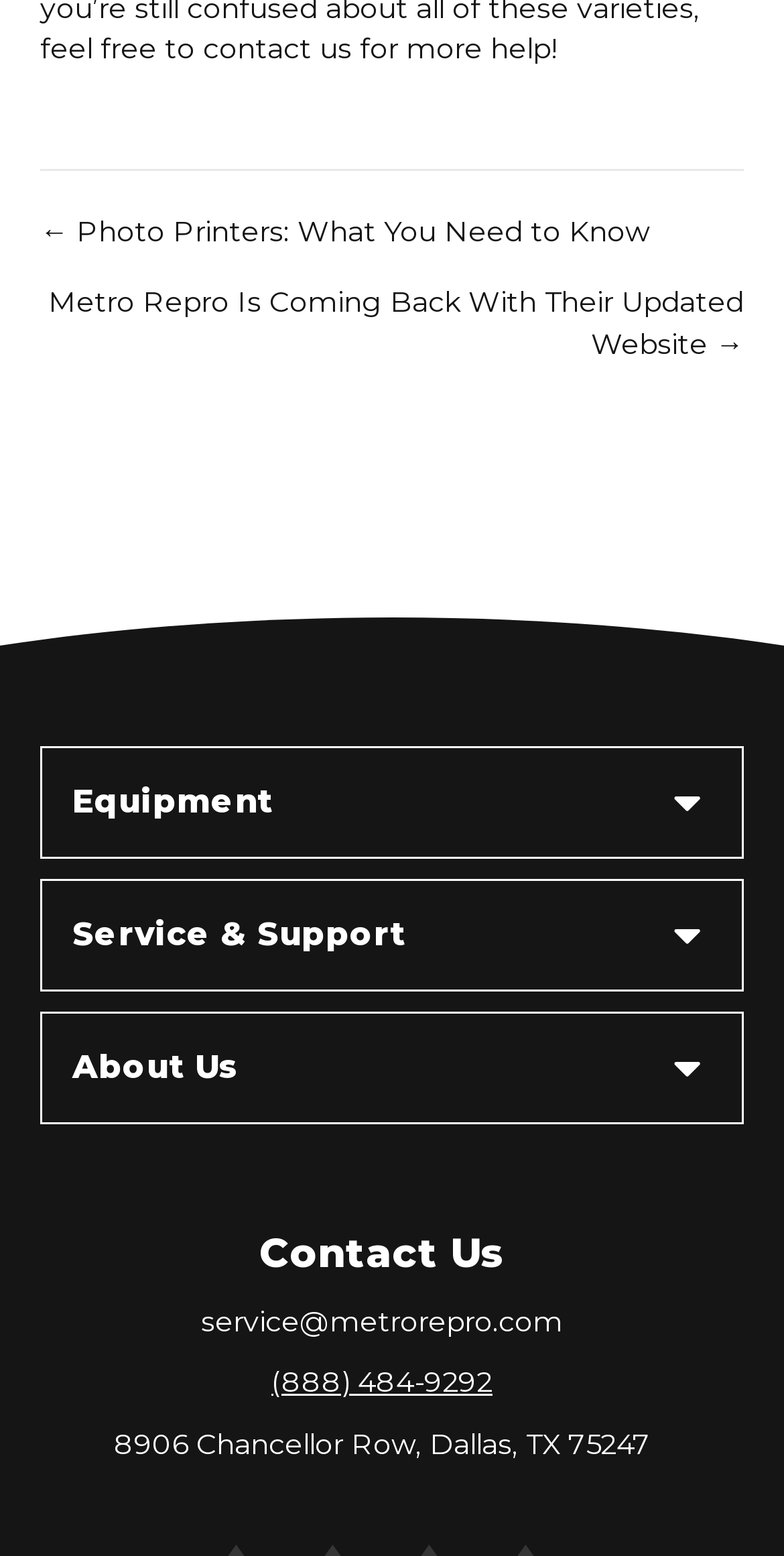Highlight the bounding box coordinates of the element you need to click to perform the following instruction: "click contact us."

[0.259, 0.019, 0.449, 0.042]